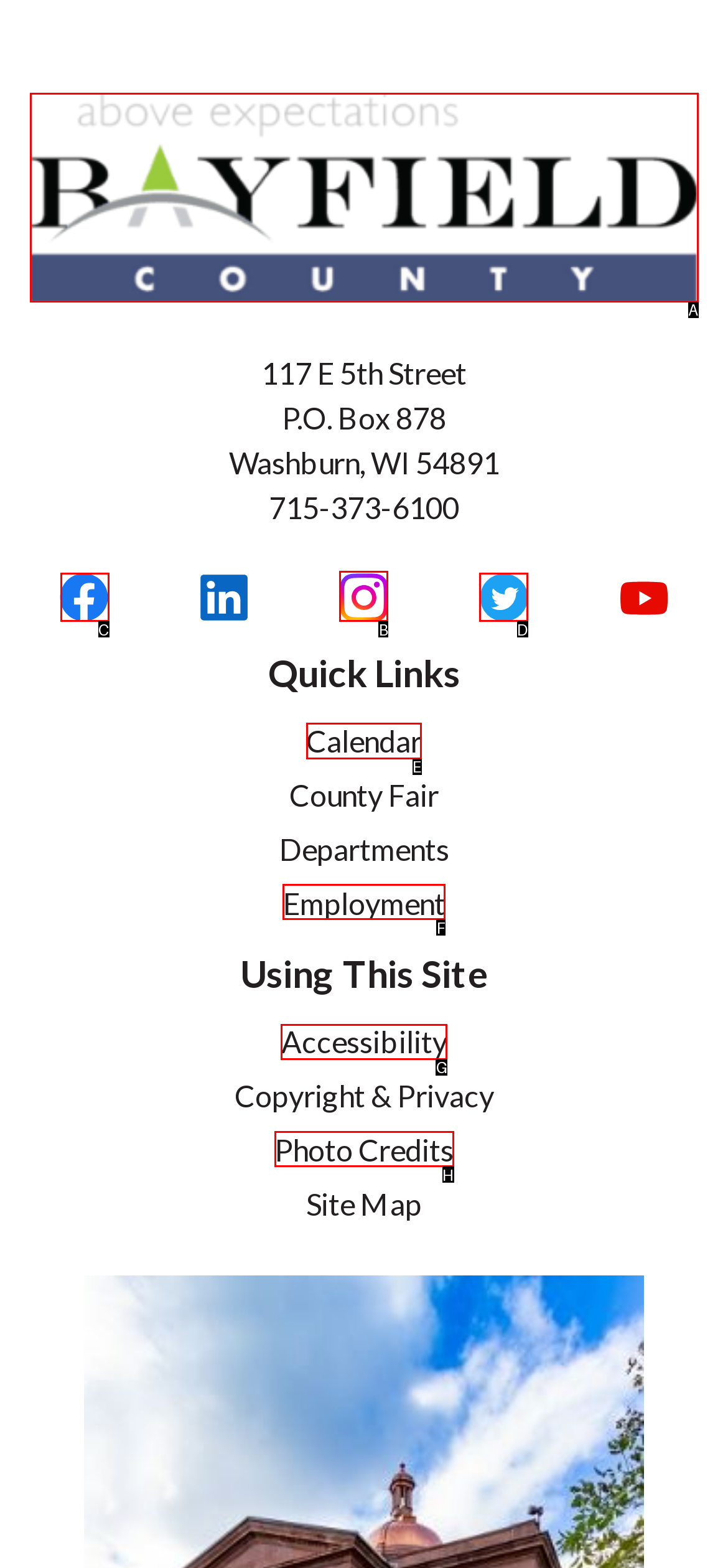For the task: View Calendar, tell me the letter of the option you should click. Answer with the letter alone.

E